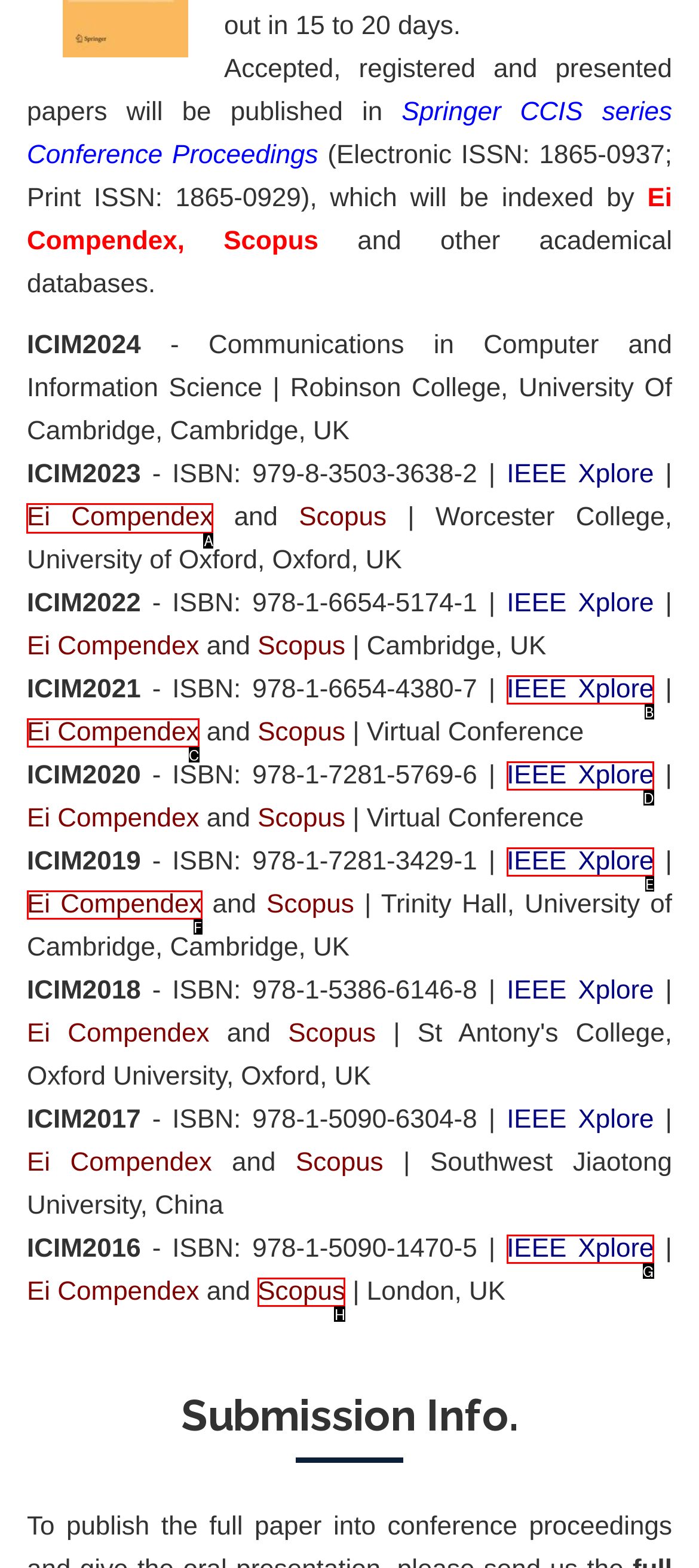Which letter corresponds to the correct option to complete the task: check Ei Compendex?
Answer with the letter of the chosen UI element.

A